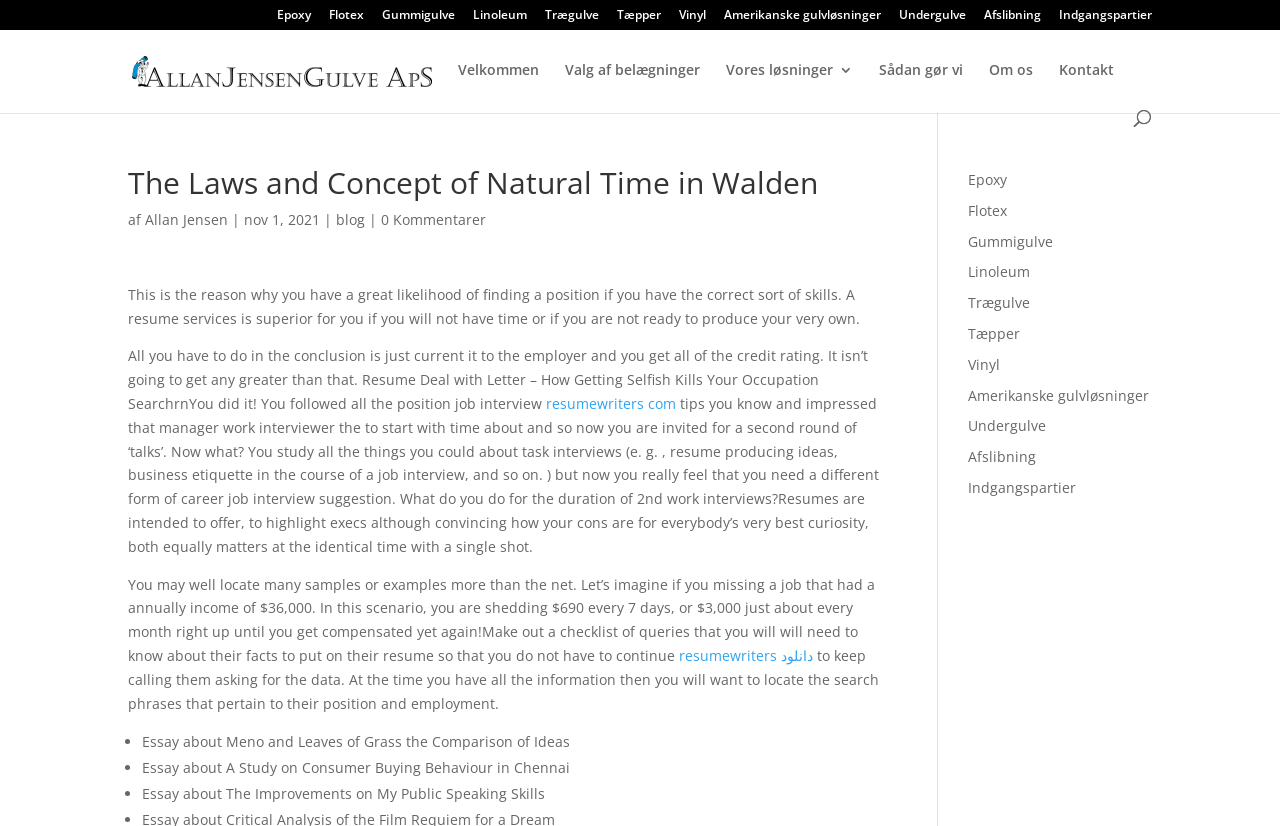Identify the bounding box coordinates for the element that needs to be clicked to fulfill this instruction: "Read the article about 'The Laws and Concept of Natural Time in Walden'". Provide the coordinates in the format of four float numbers between 0 and 1: [left, top, right, bottom].

[0.1, 0.203, 0.689, 0.252]